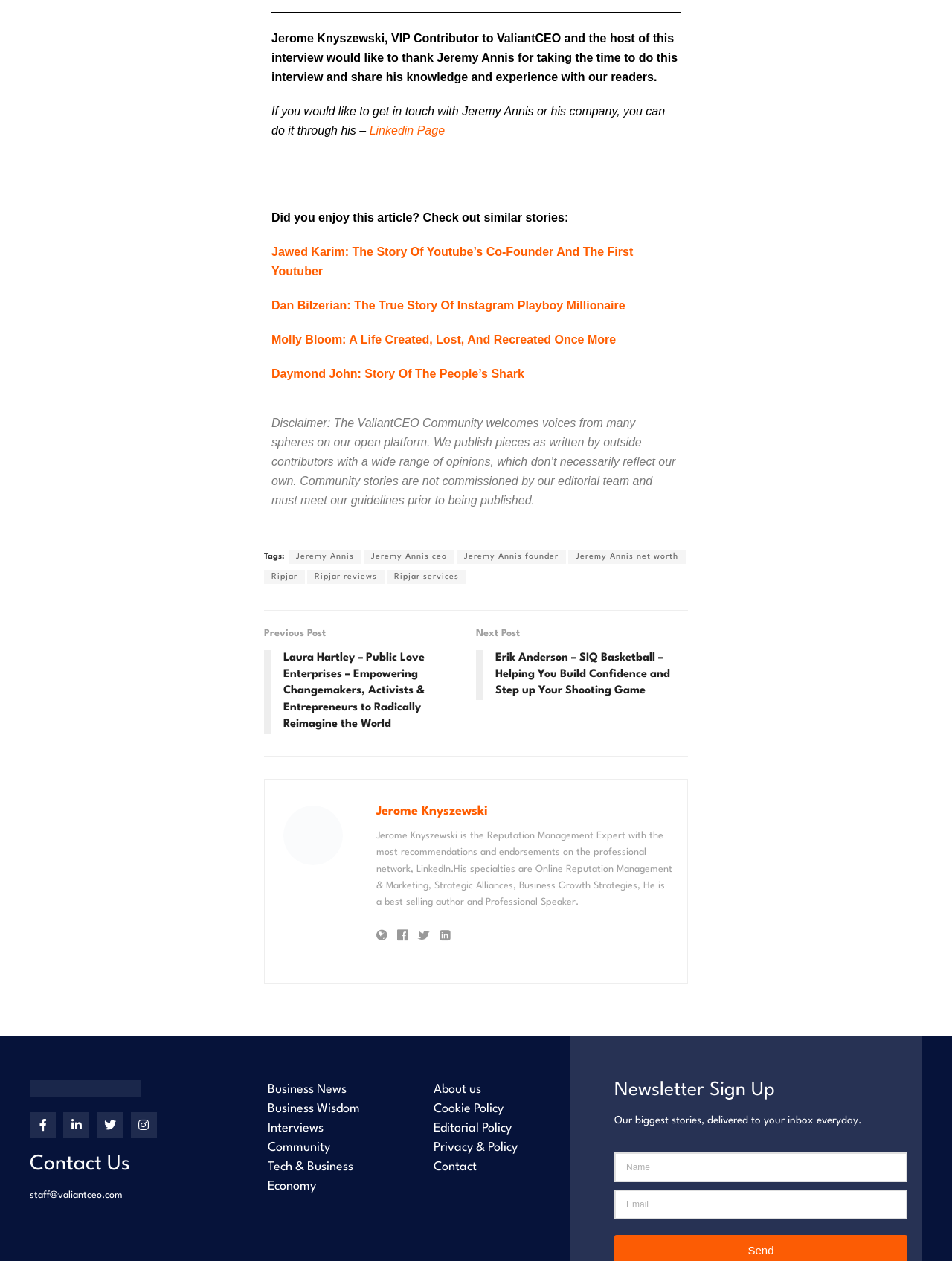Locate the bounding box coordinates of the region to be clicked to comply with the following instruction: "Call to enroll your child". The coordinates must be four float numbers between 0 and 1, in the form [left, top, right, bottom].

None